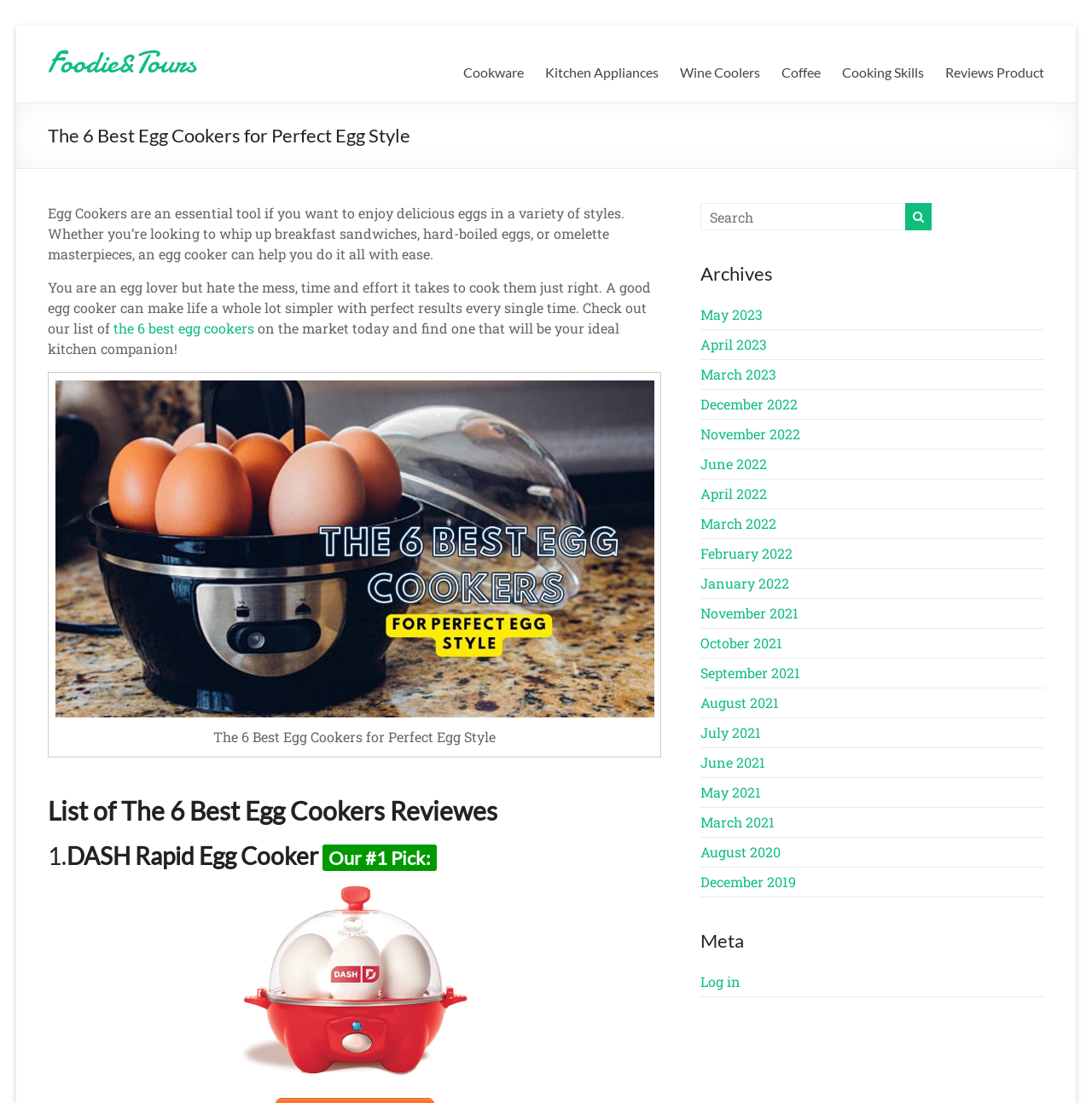What is the main topic of this webpage?
Please use the image to provide an in-depth answer to the question.

Based on the webpage content, especially the heading 'The 6 Best Egg Cookers for Perfect Egg Style' and the static text 'Egg Cookers are an essential tool if you want to enjoy delicious eggs in a variety of styles.', it is clear that the main topic of this webpage is about egg cookers.